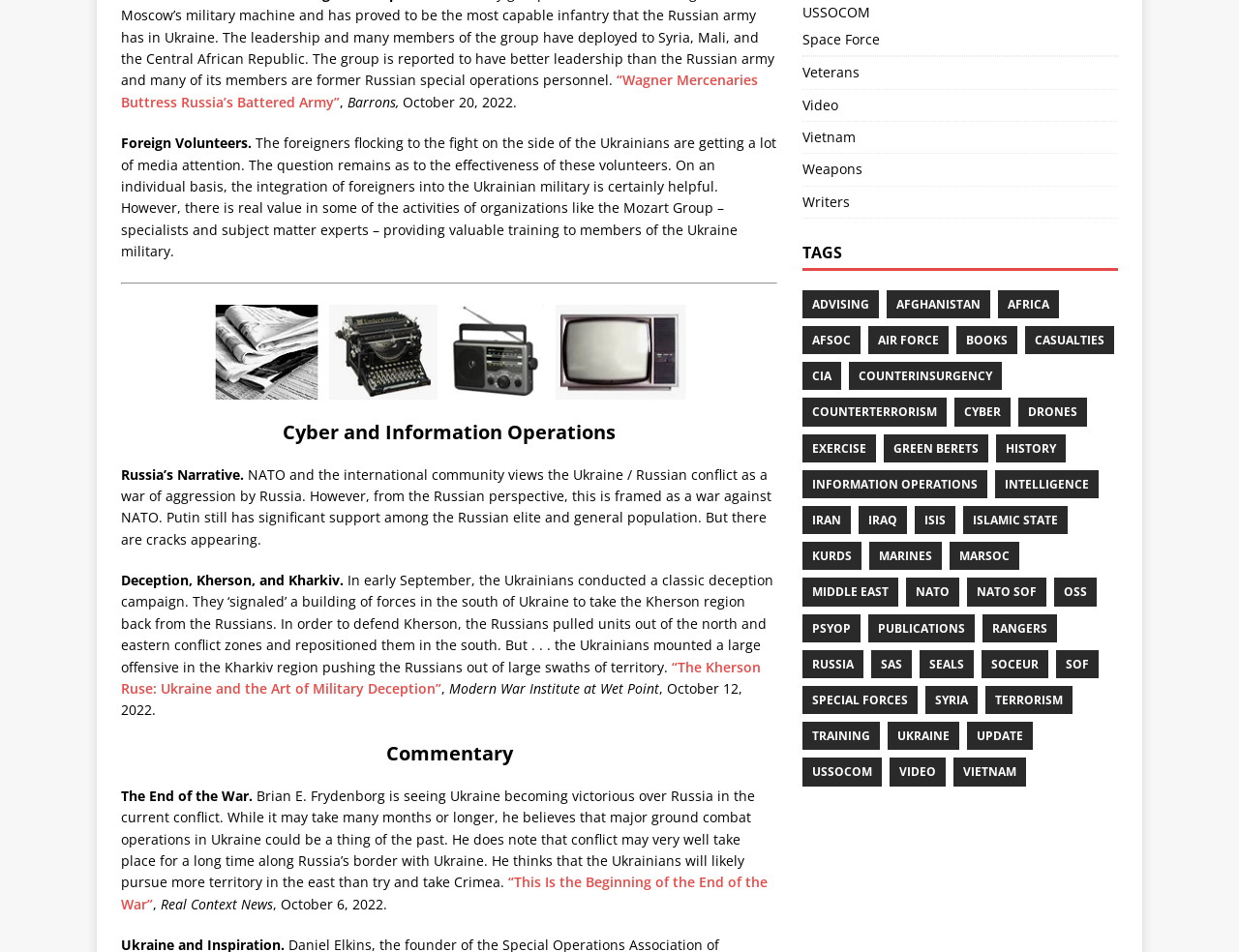Please identify the bounding box coordinates of the element's region that I should click in order to complete the following instruction: "Read the article 'The Kherson Ruse: Ukraine and the Art of Military Deception'". The bounding box coordinates consist of four float numbers between 0 and 1, i.e., [left, top, right, bottom].

[0.098, 0.691, 0.614, 0.733]